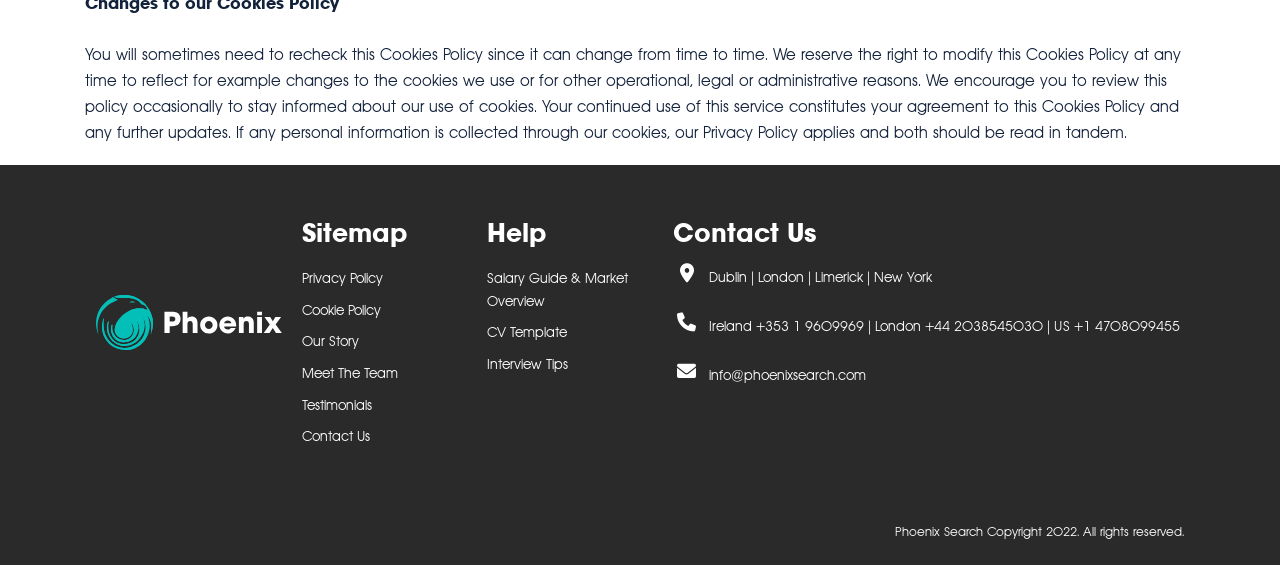What is the purpose of the Cookies Policy? Please answer the question using a single word or phrase based on the image.

To inform users about cookie usage